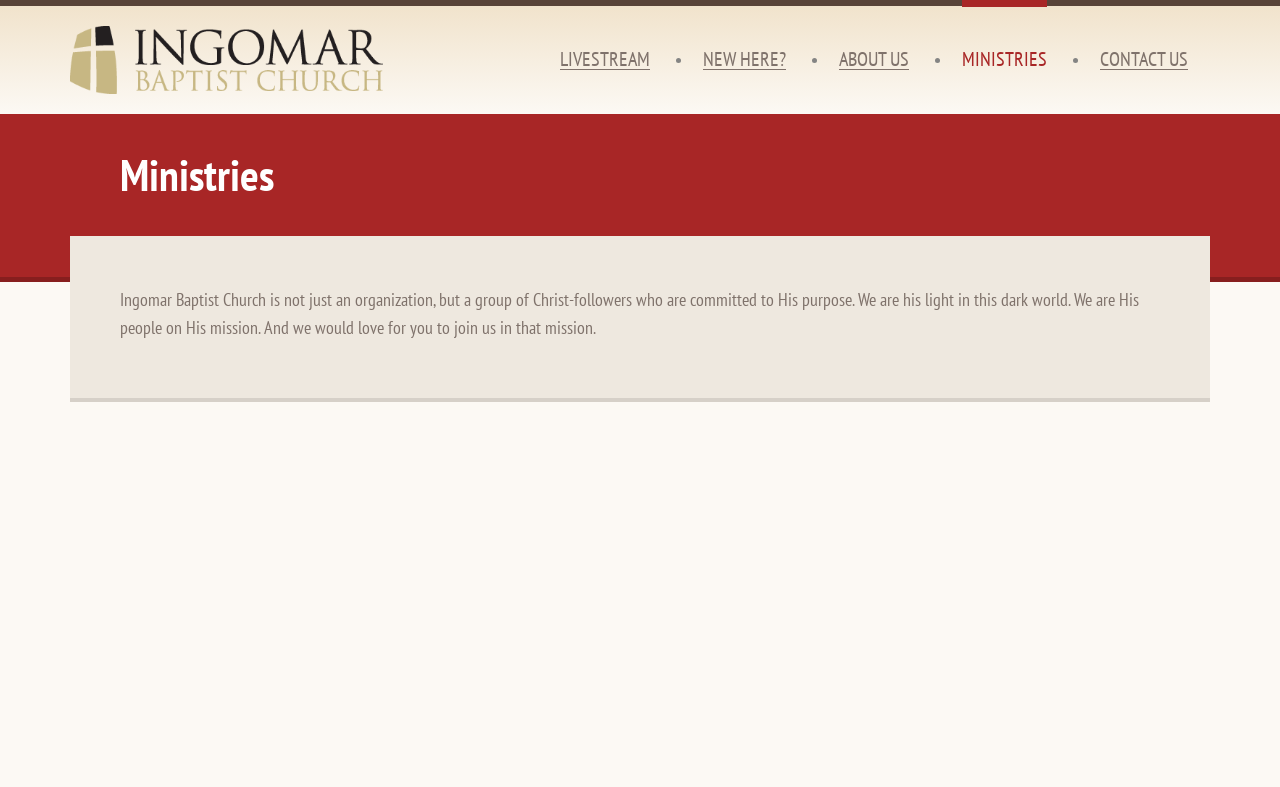How many sentences are in the introductory text?
Using the picture, provide a one-word or short phrase answer.

2